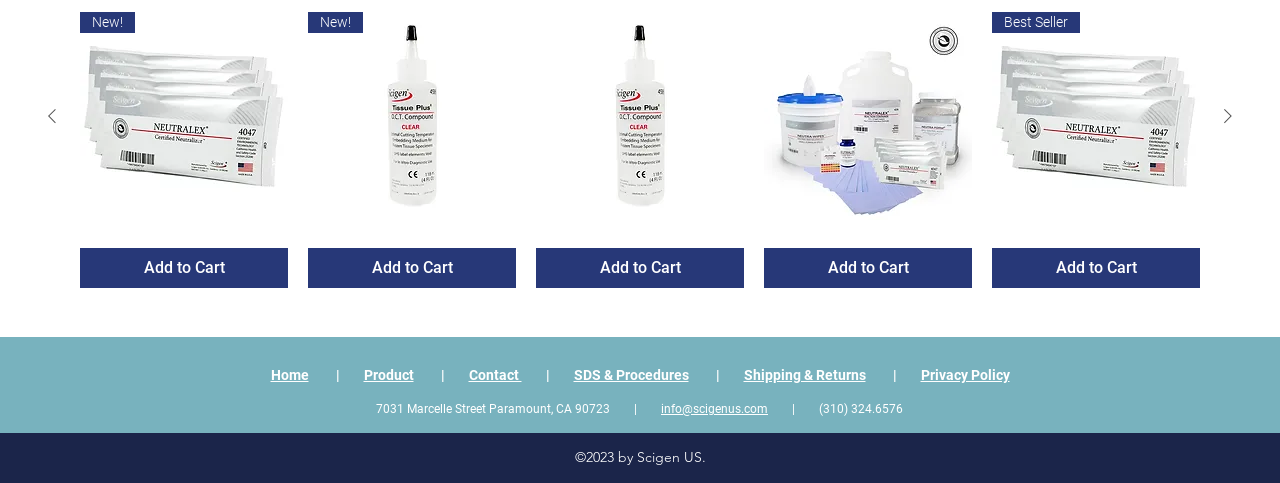Please identify the bounding box coordinates of the element on the webpage that should be clicked to follow this instruction: "Click the 'Previous Product' button". The bounding box coordinates should be given as four float numbers between 0 and 1, formatted as [left, top, right, bottom].

[0.031, 0.215, 0.05, 0.264]